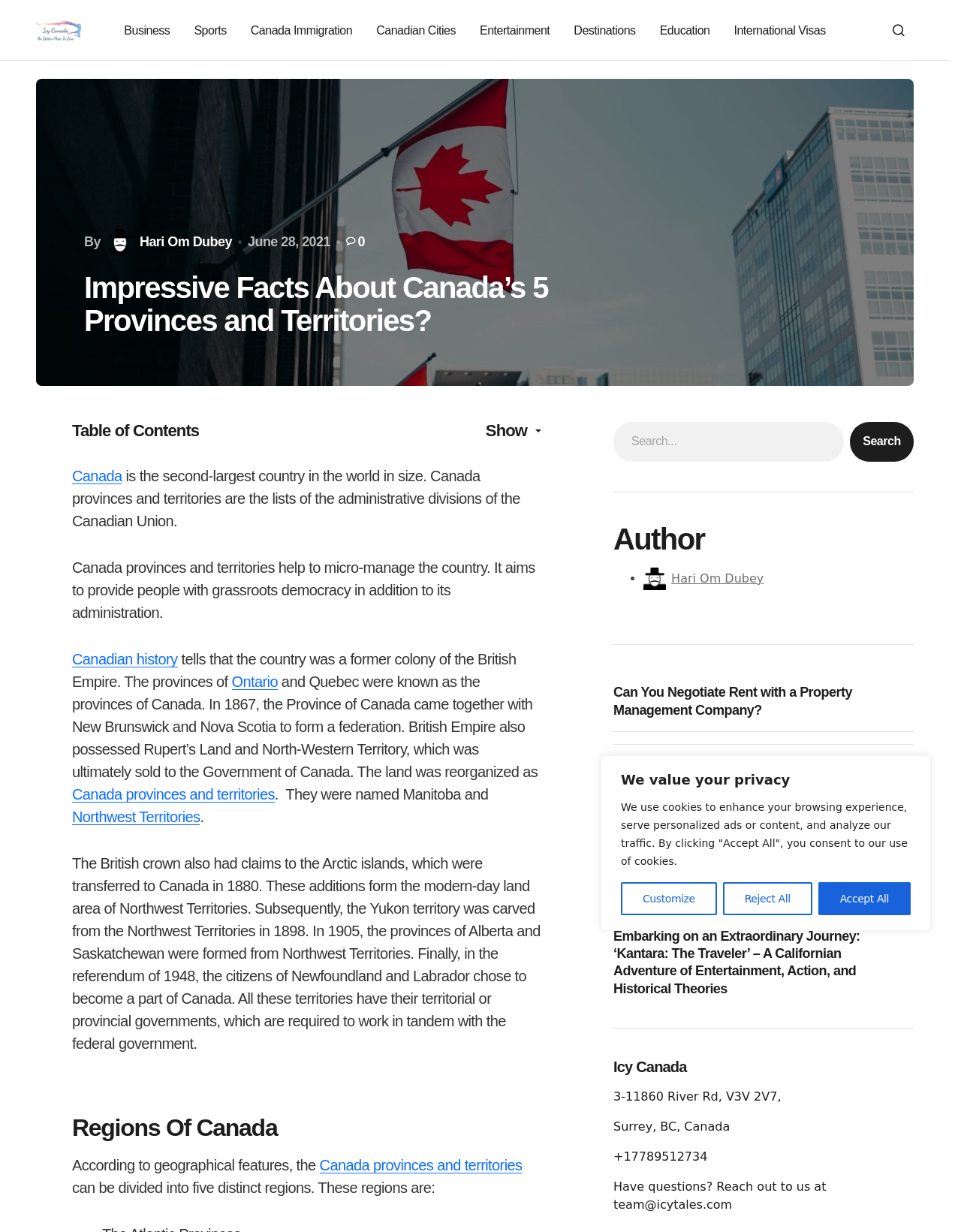How many regions can Canada be divided into?
Using the image, provide a concise answer in one word or a short phrase.

five